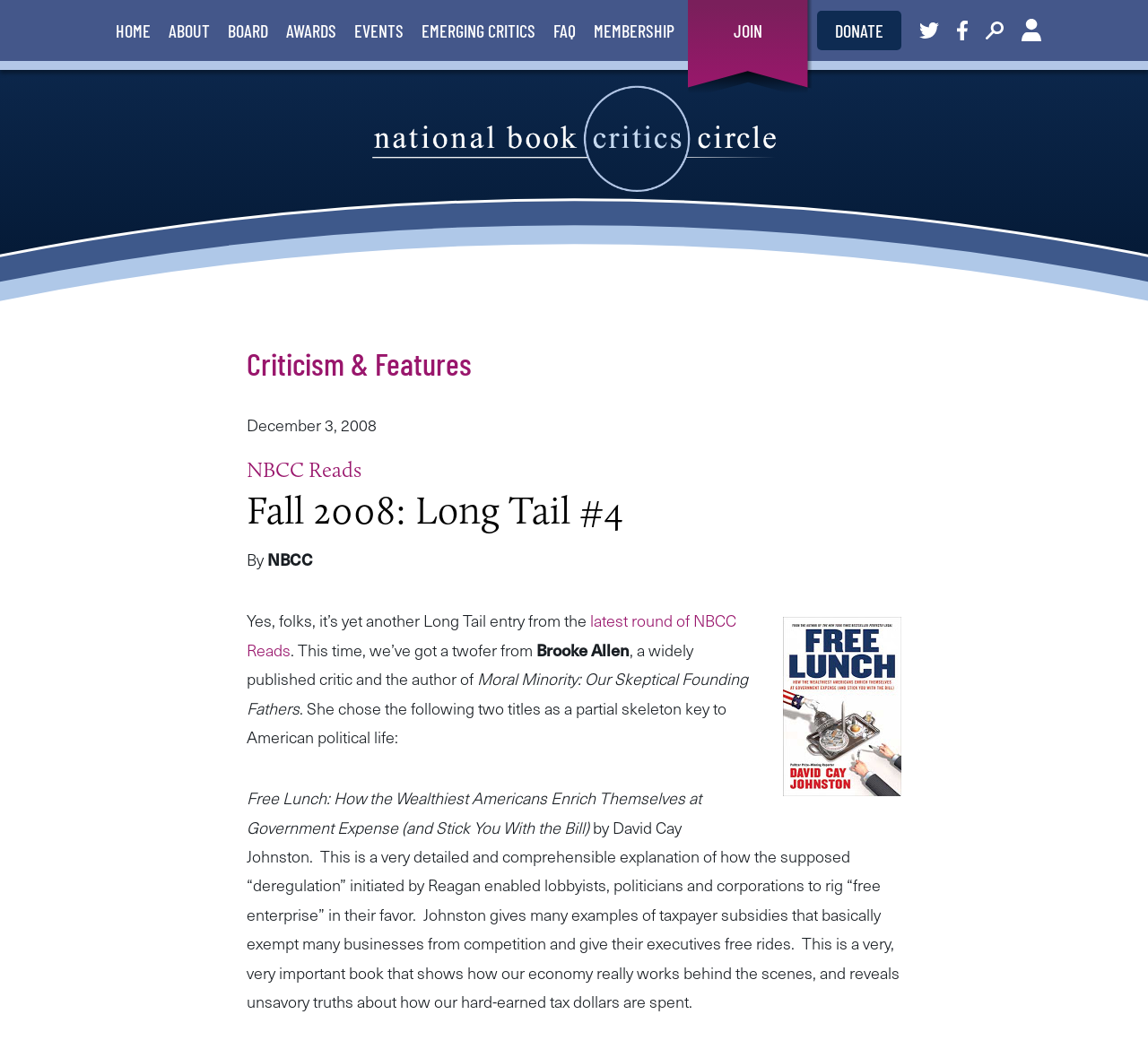Identify the bounding box for the UI element described as: "alt="National Book Critics Circle"". The coordinates should be four float numbers between 0 and 1, i.e., [left, top, right, bottom].

[0.324, 0.145, 0.676, 0.194]